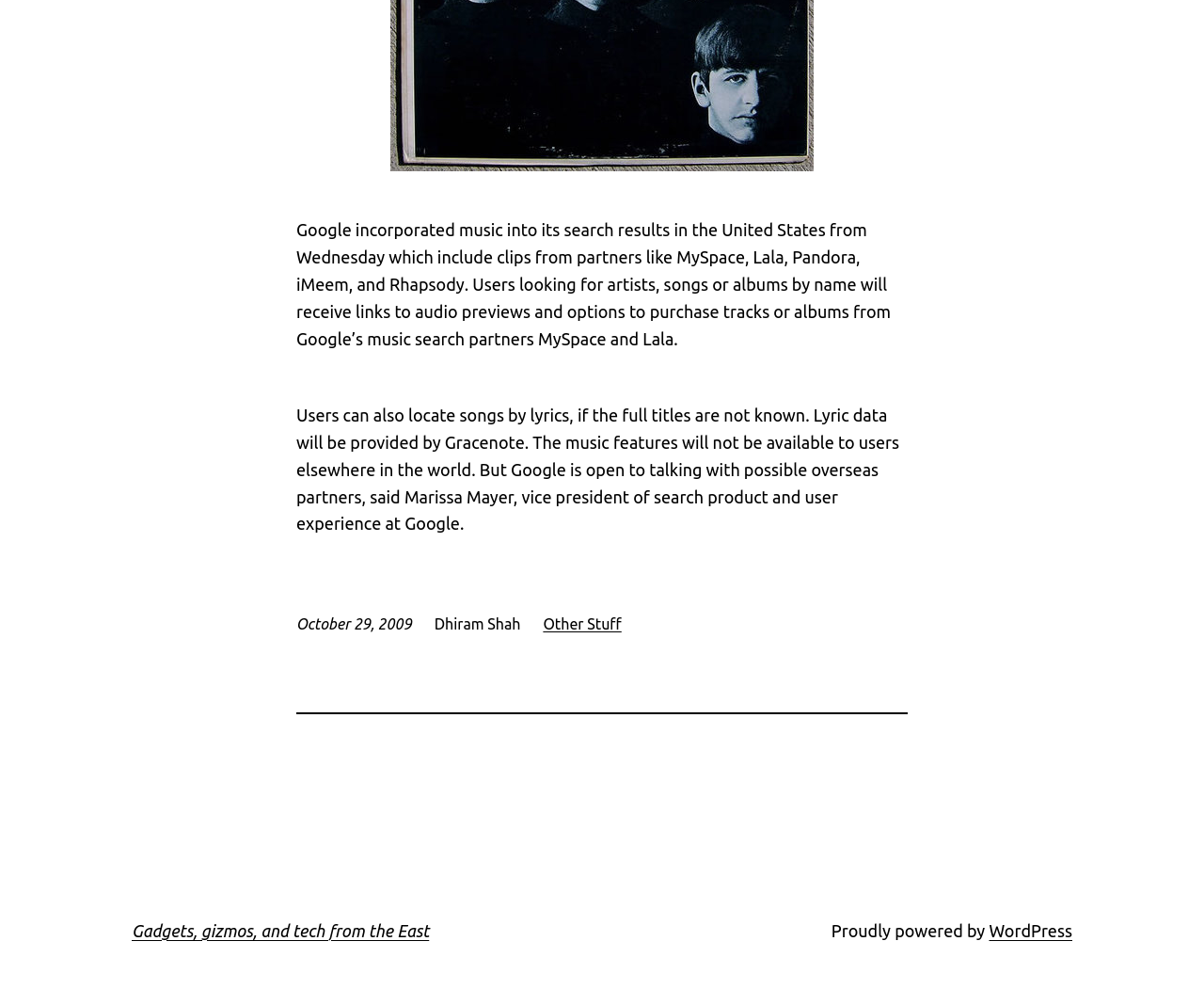Bounding box coordinates are specified in the format (top-left x, top-left y, bottom-right x, bottom-right y). All values are floating point numbers bounded between 0 and 1. Please provide the bounding box coordinate of the region this sentence describes: Other Stuff

[0.451, 0.613, 0.516, 0.629]